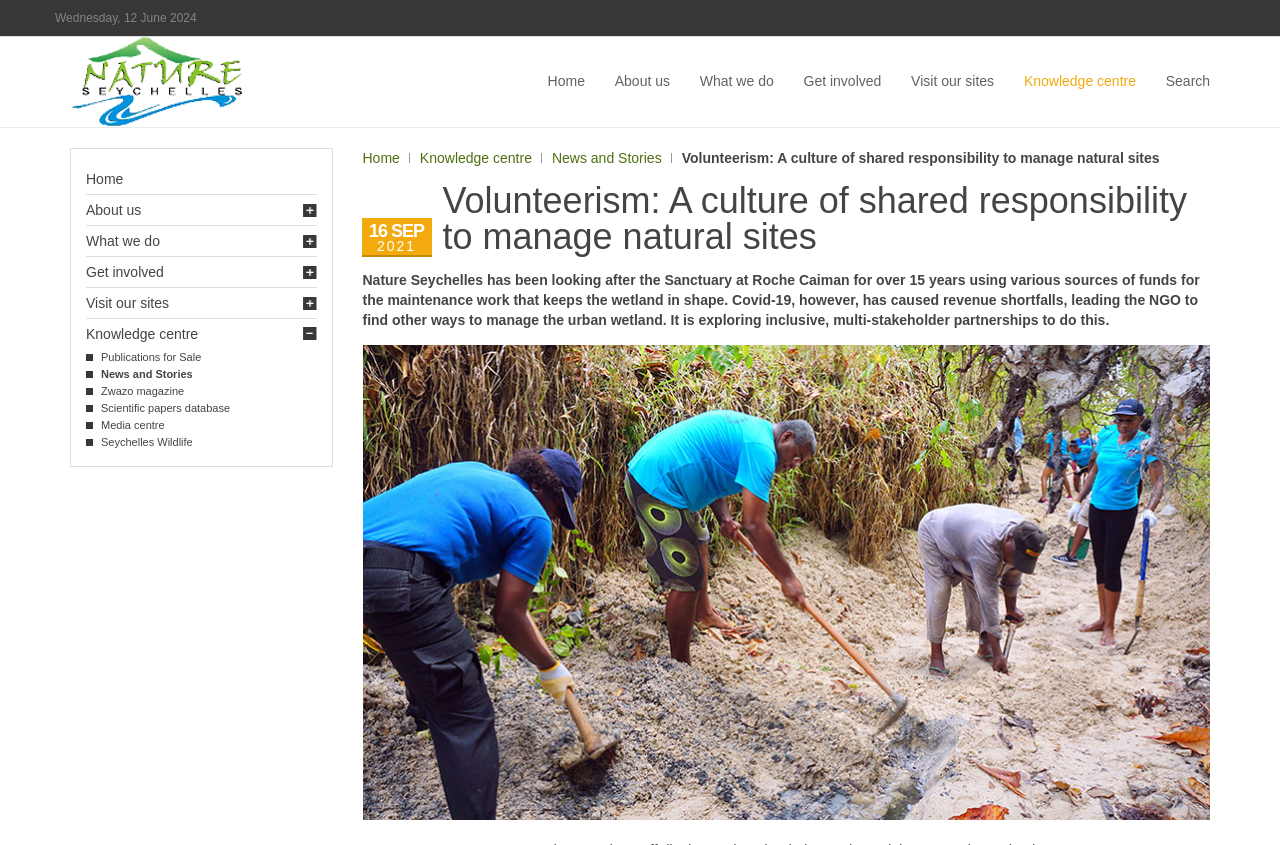What is the current date?
Please respond to the question with a detailed and well-explained answer.

I found the current date by looking at the StaticText element with the text 'Wednesday, 12 June 2024' which is located at the top of the webpage.